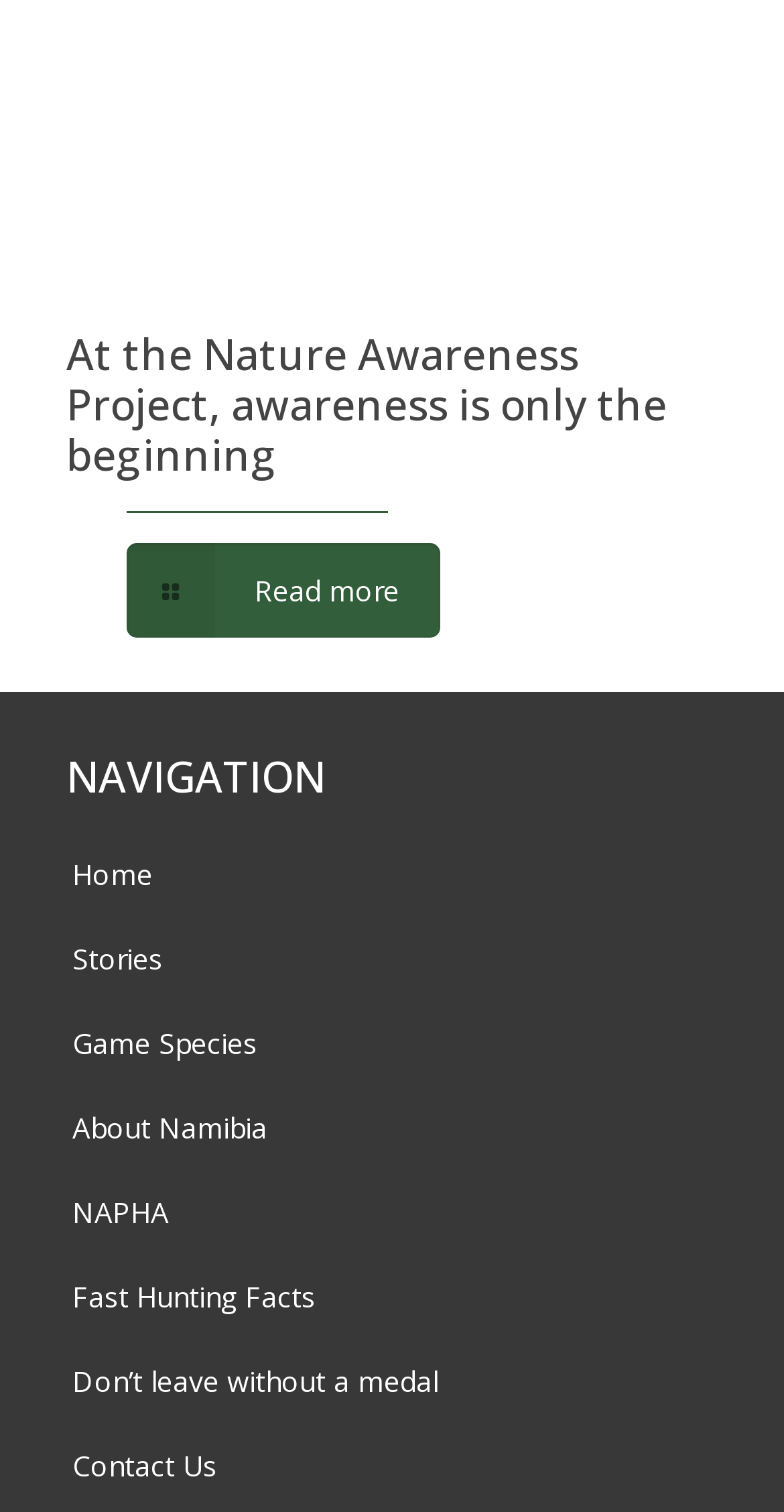How many elements are there above the navigation links?
Answer the question with a detailed explanation, including all necessary information.

Above the navigation links, there are three elements: the heading element, the separator element, and the 'Read more' button. These elements are located above the navigation links.